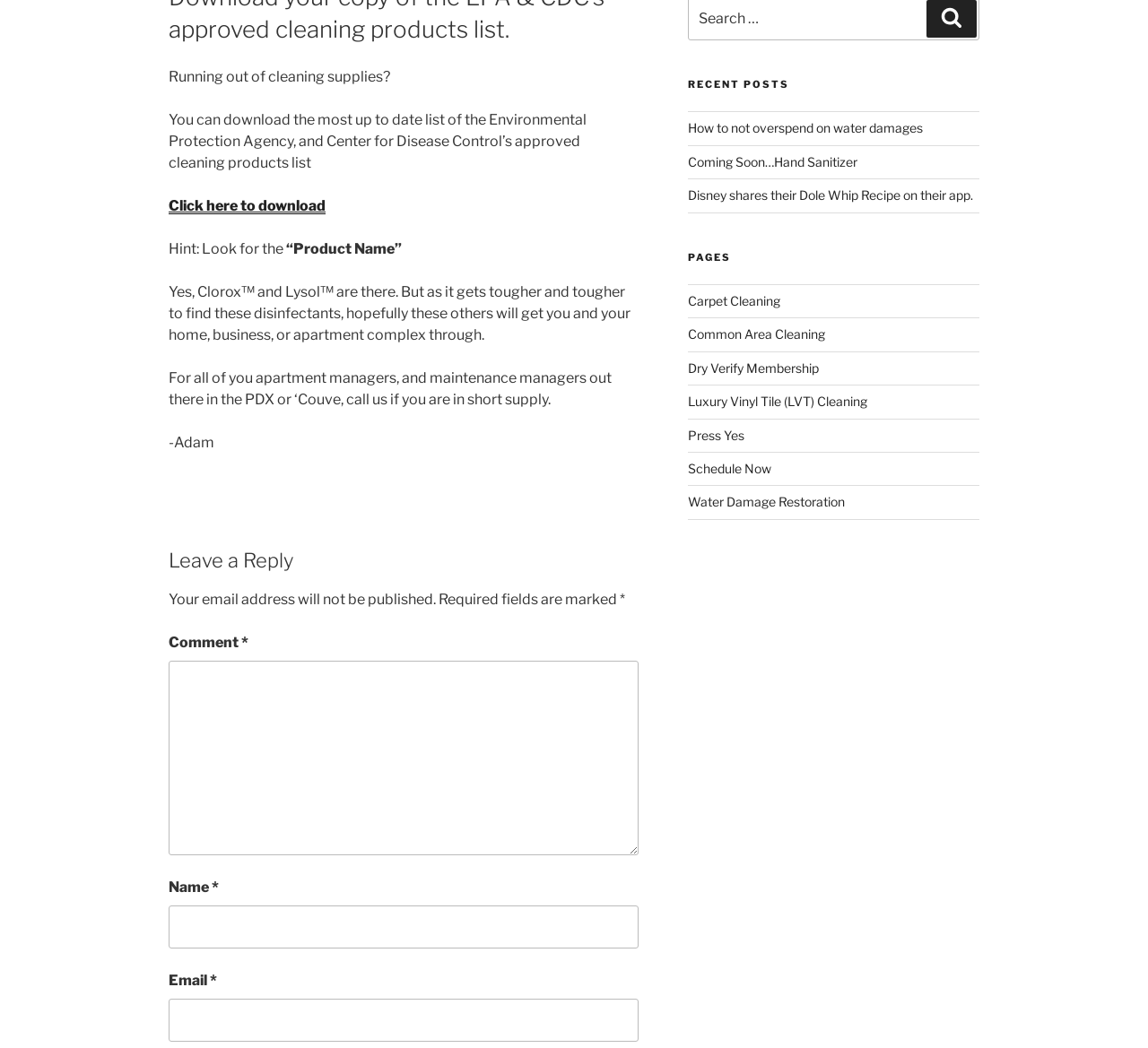Using the element description Coming Soon…Hand Sanitizer, predict the bounding box coordinates for the UI element. Provide the coordinates in (top-left x, top-left y, bottom-right x, bottom-right y) format with values ranging from 0 to 1.

[0.599, 0.147, 0.747, 0.162]